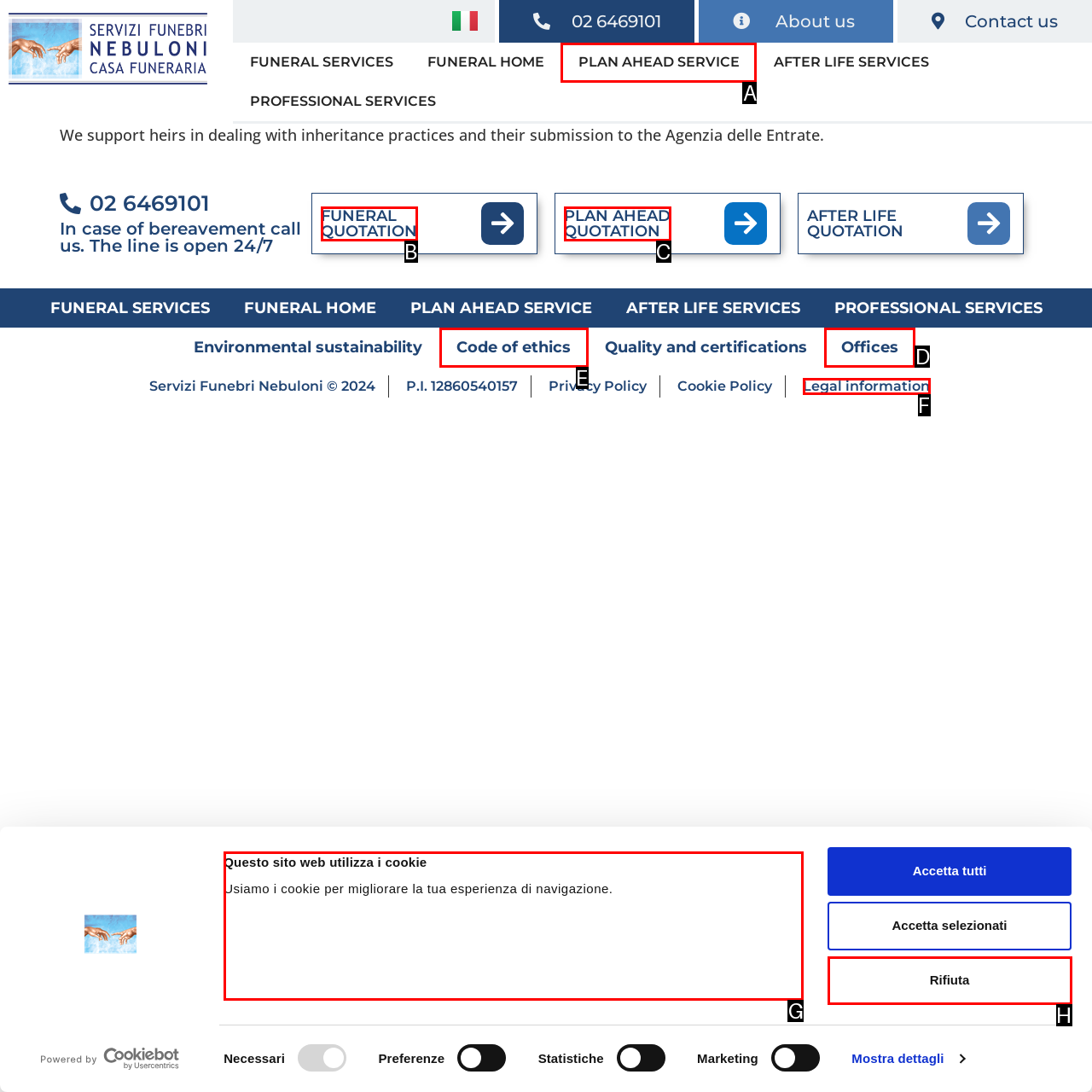Tell me which letter corresponds to the UI element that should be clicked to fulfill this instruction: View offices
Answer using the letter of the chosen option directly.

D